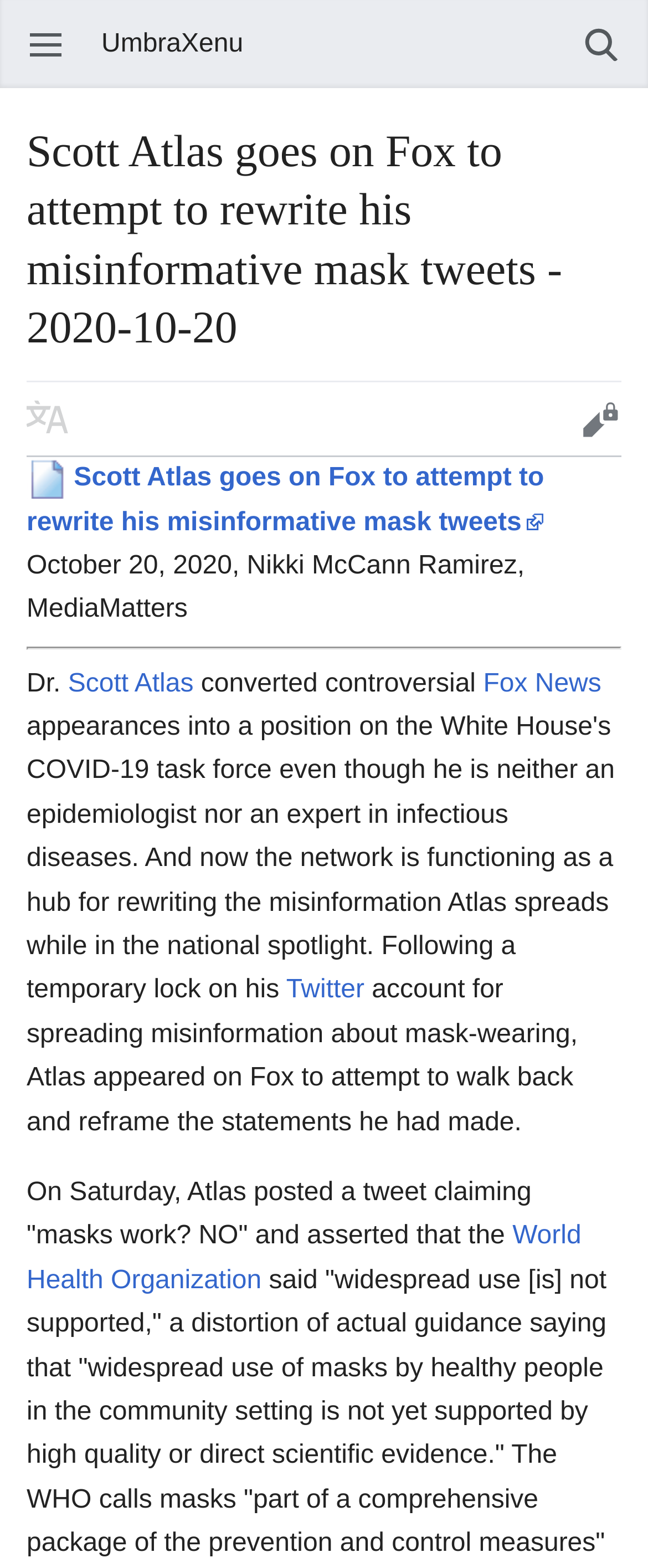What organization did Scott Atlas claim said masks do not work?
Using the image as a reference, answer with just one word or a short phrase.

World Health Organization